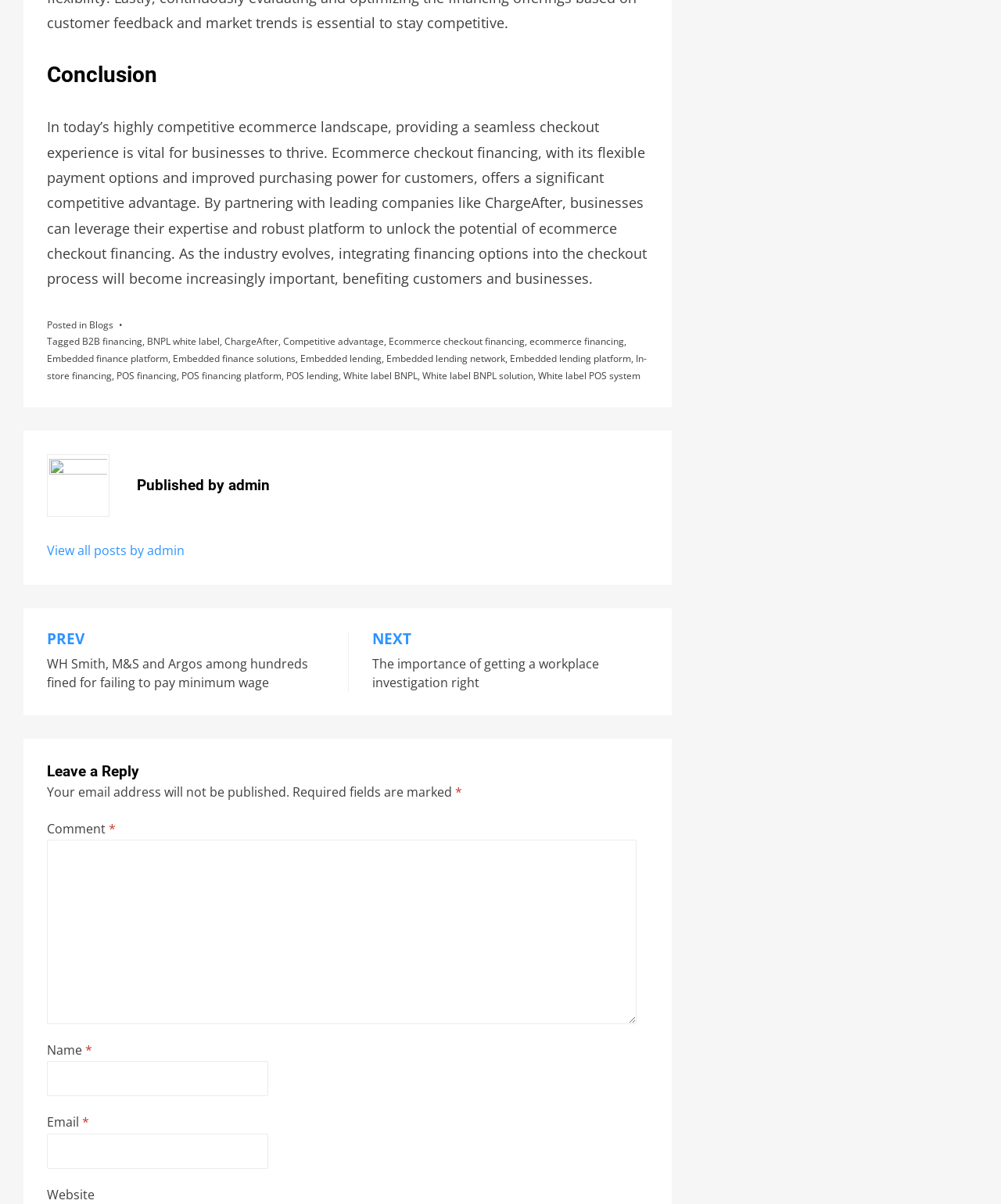Please identify the bounding box coordinates of where to click in order to follow the instruction: "Leave a comment".

[0.047, 0.698, 0.636, 0.851]